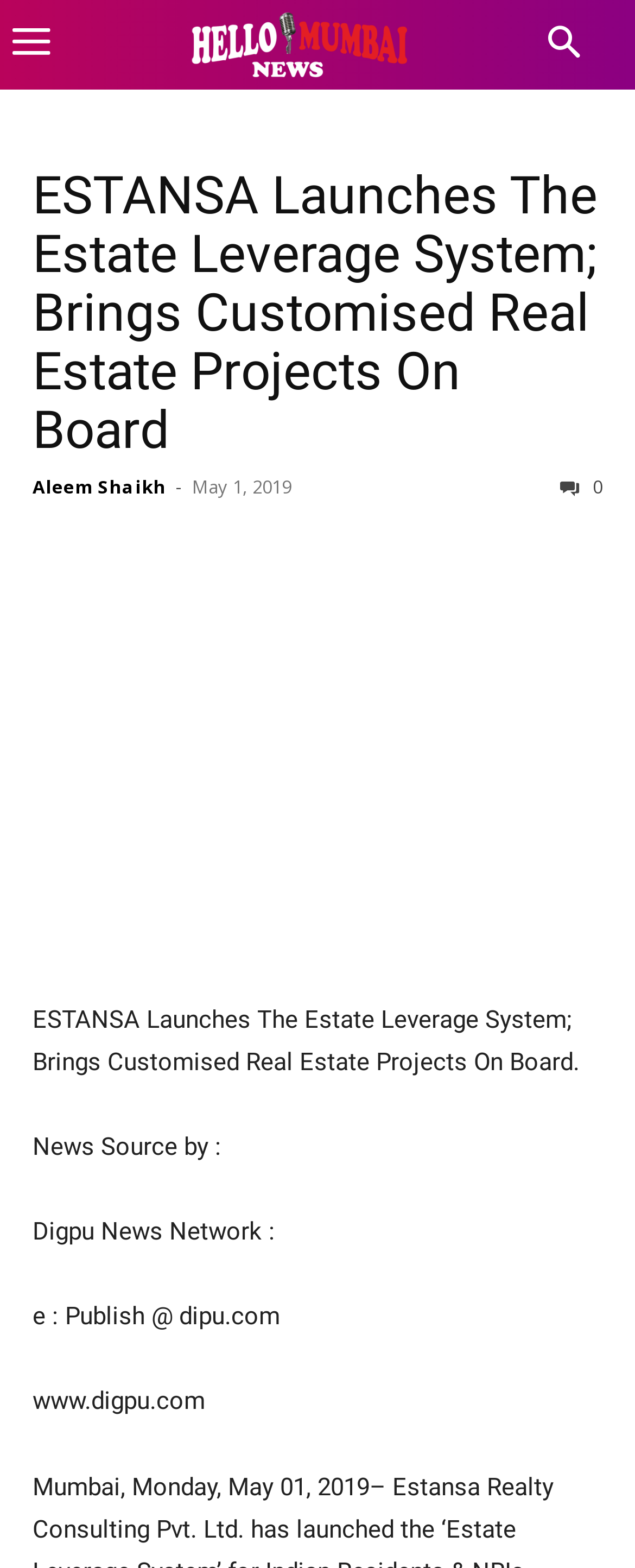Locate the bounding box coordinates of the clickable area to execute the instruction: "Visit the Digpu News Network website". Provide the coordinates as four float numbers between 0 and 1, represented as [left, top, right, bottom].

[0.051, 0.884, 0.323, 0.903]